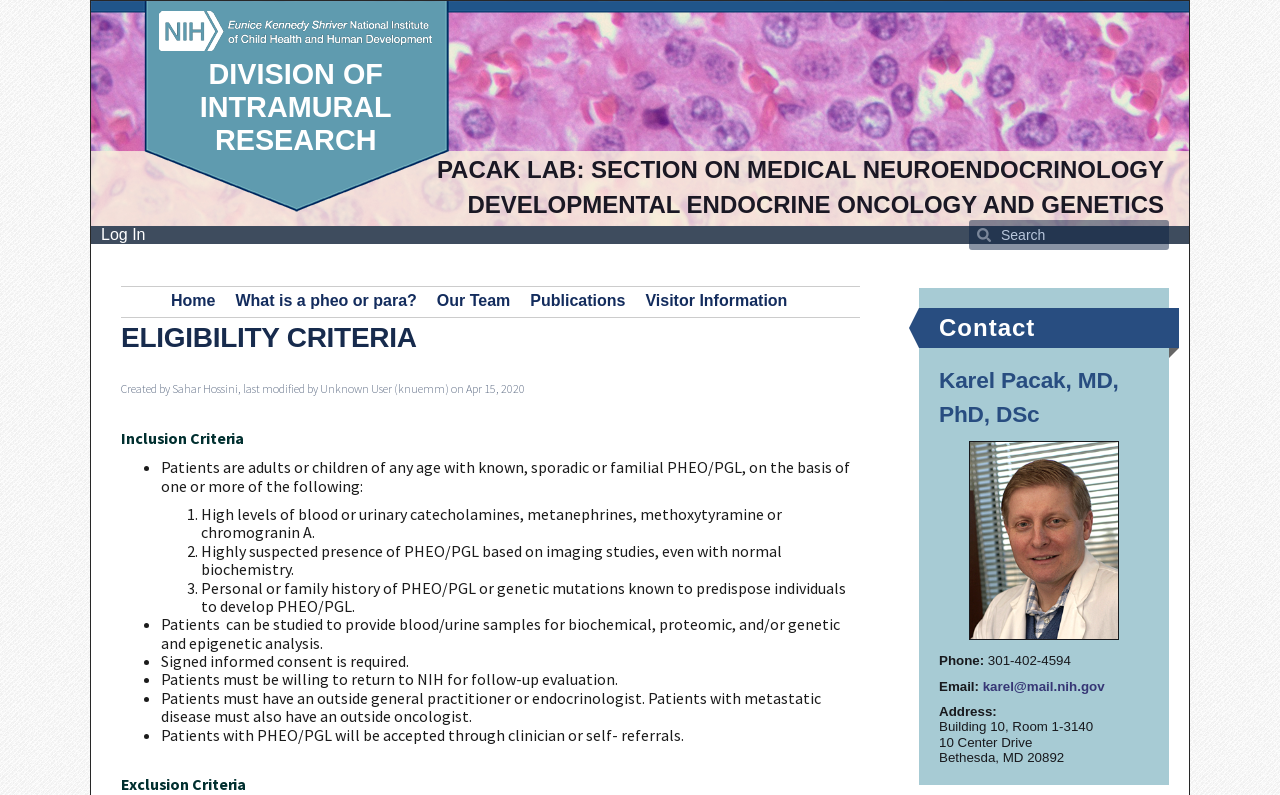Provide the bounding box coordinates for the UI element that is described by this text: "Visitor Information". The coordinates should be in the form of four float numbers between 0 and 1: [left, top, right, bottom].

[0.504, 0.367, 0.615, 0.39]